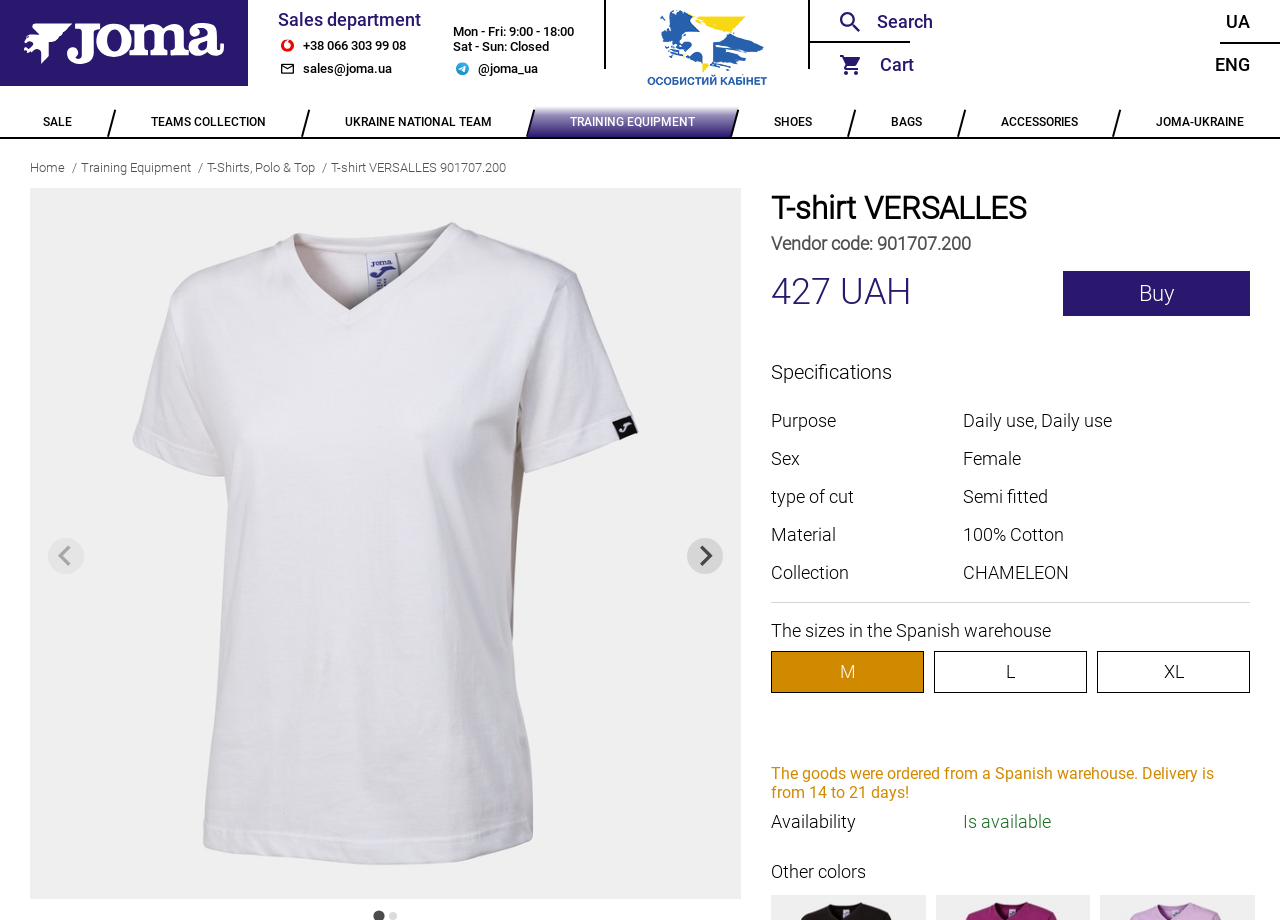What is the material of the T-shirt VERSALLES?
Respond to the question with a single word or phrase according to the image.

100% Cotton